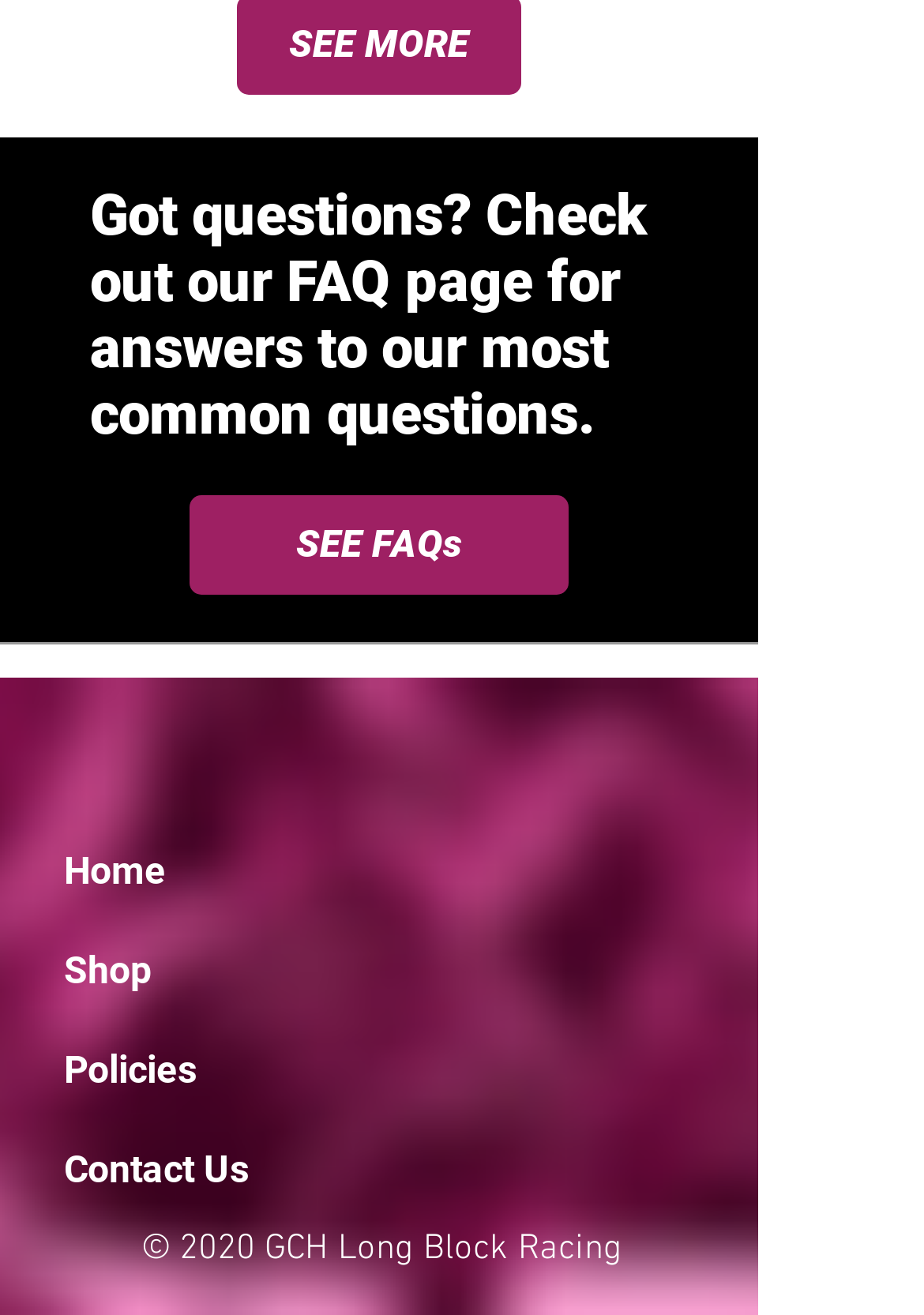Given the element description, predict the bounding box coordinates in the format (top-left x, top-left y, bottom-right x, bottom-right y), using floating point numbers between 0 and 1: Terms & Conditions

None